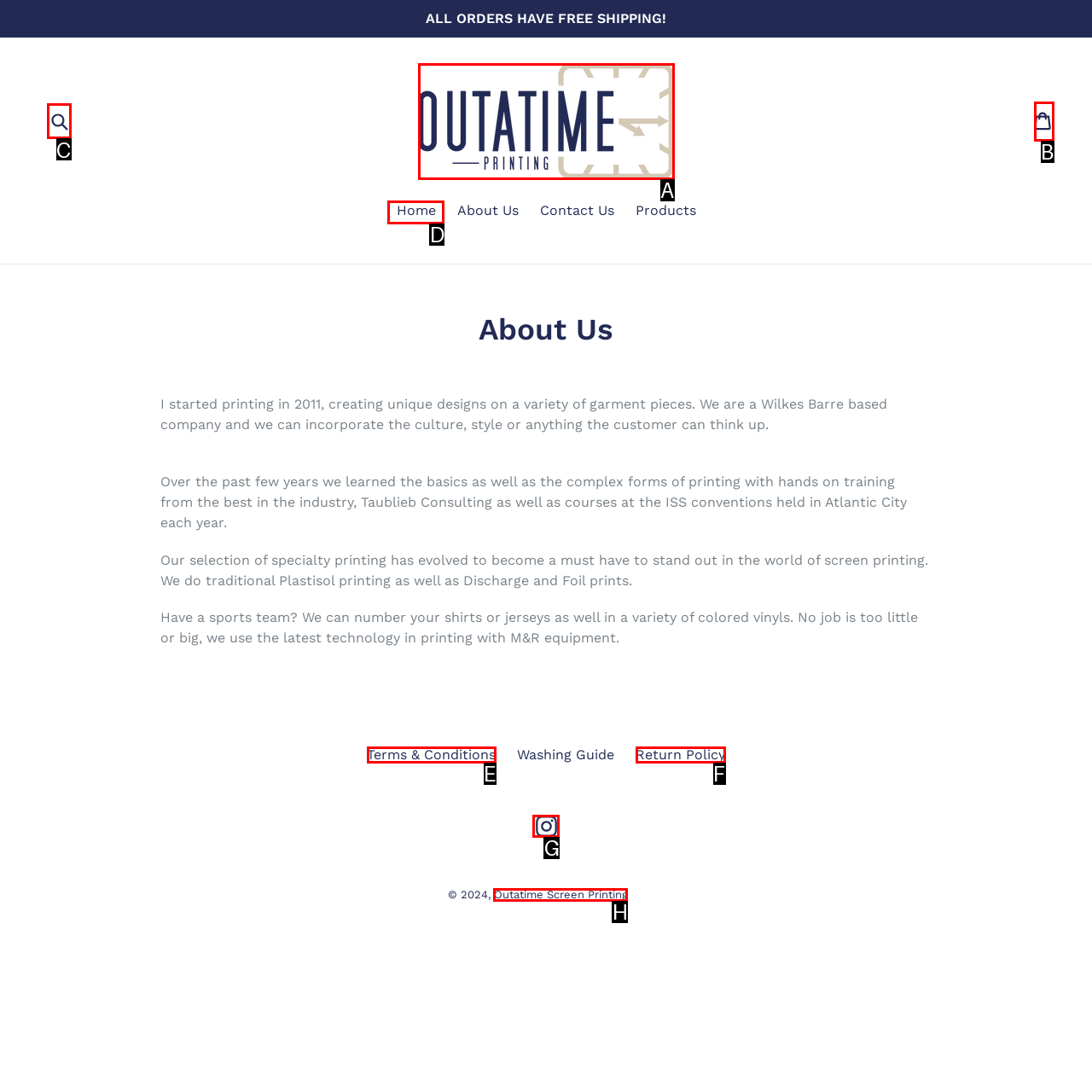Identify the letter corresponding to the UI element that matches this description: Instagram
Answer using only the letter from the provided options.

G